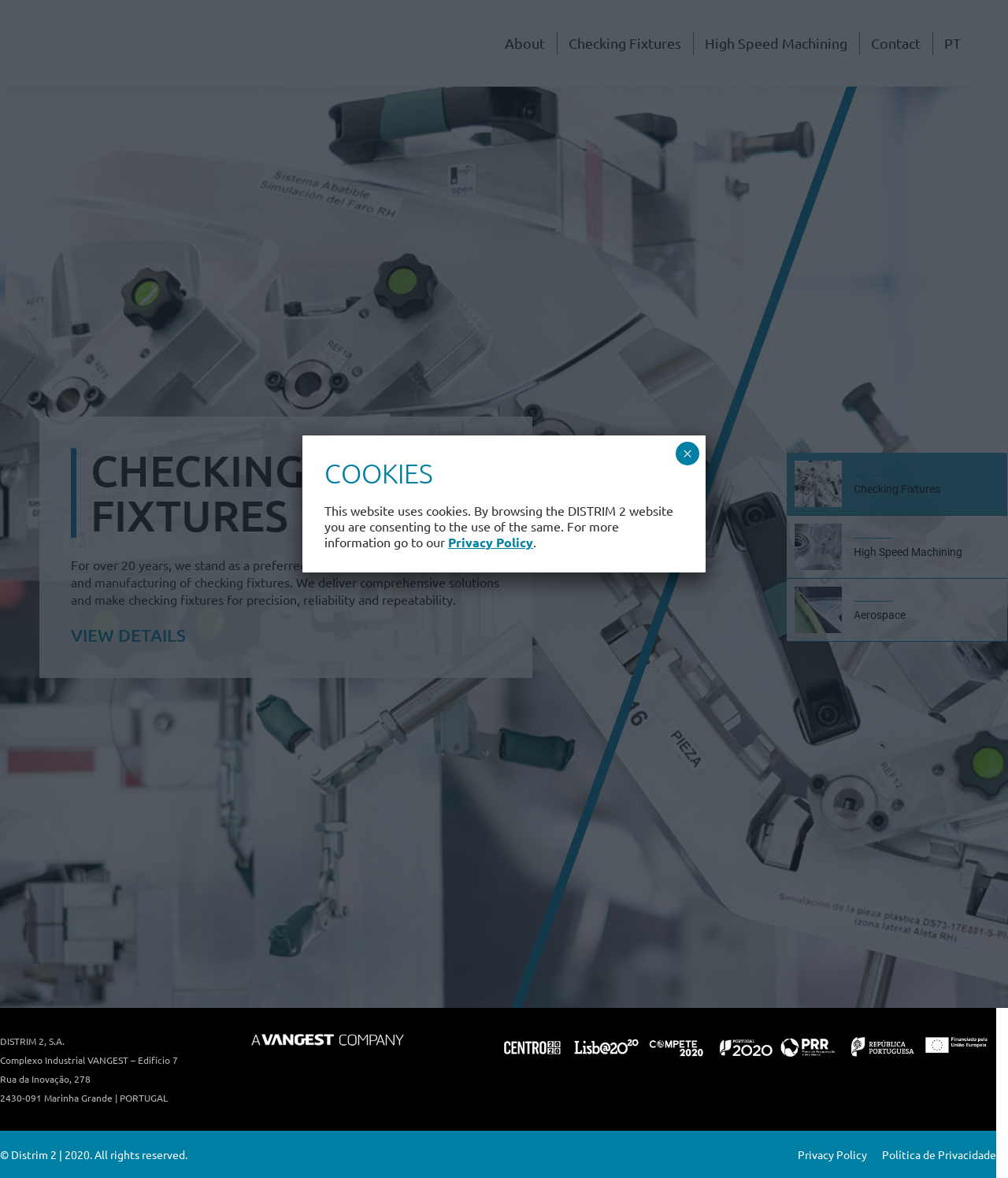Extract the bounding box coordinates for the described element: "ISCWP". The coordinates should be represented as four float numbers between 0 and 1: [left, top, right, bottom].

None